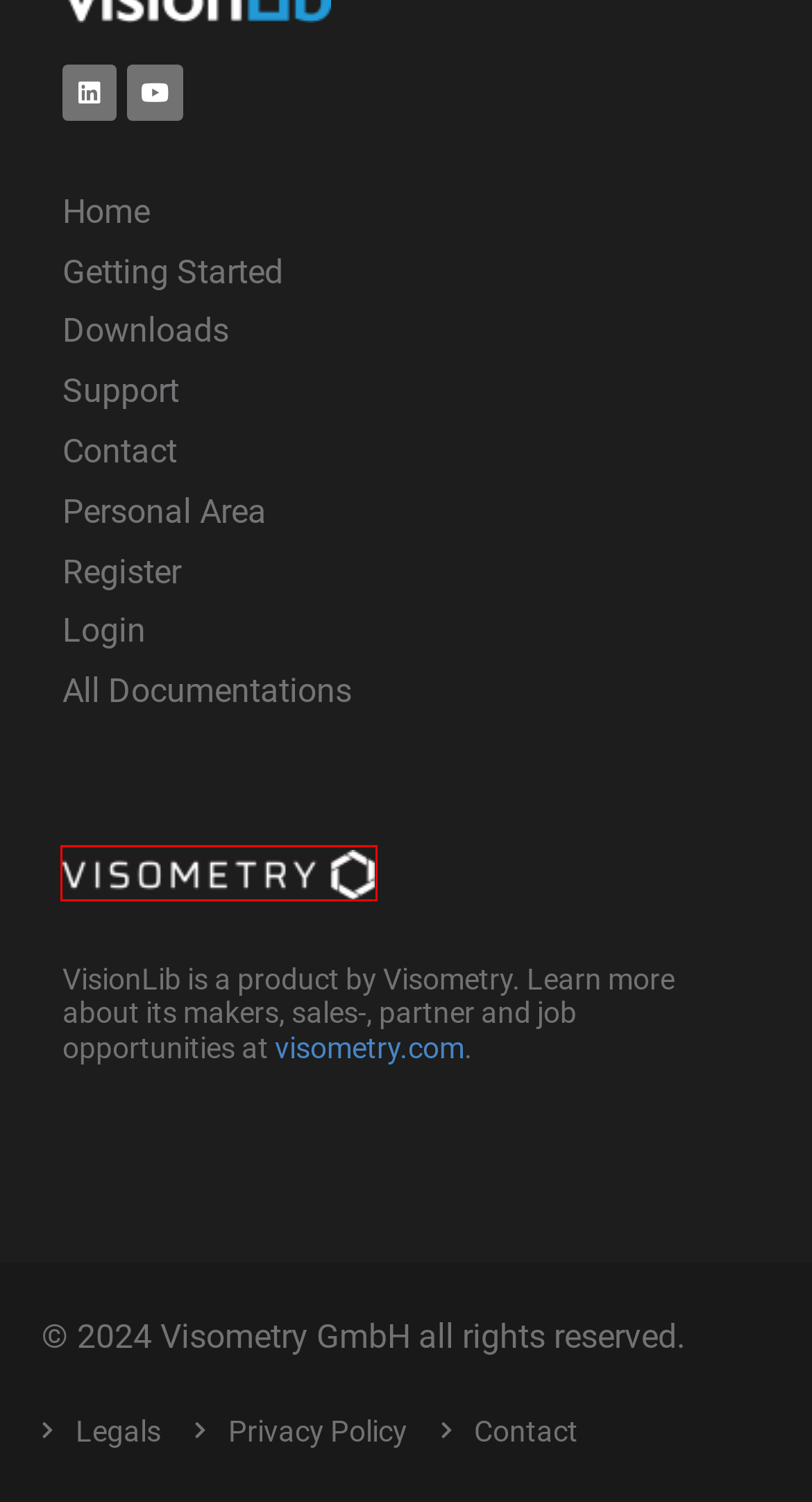Examine the screenshot of a webpage with a red bounding box around an element. Then, select the webpage description that best represents the new page after clicking the highlighted element. Here are the descriptions:
A. Overview: Visometry Docs - Visometry
B. Support – VisionLib
C. Getting Started – VisionLib
D. Welcome to Visometry - Visometry
E. Register at VisionLib – VisionLib
F. Downloads – VisionLib
G. Contact – VisionLib
H. VisionLib – Augmented Reality Tracking for Industries

D